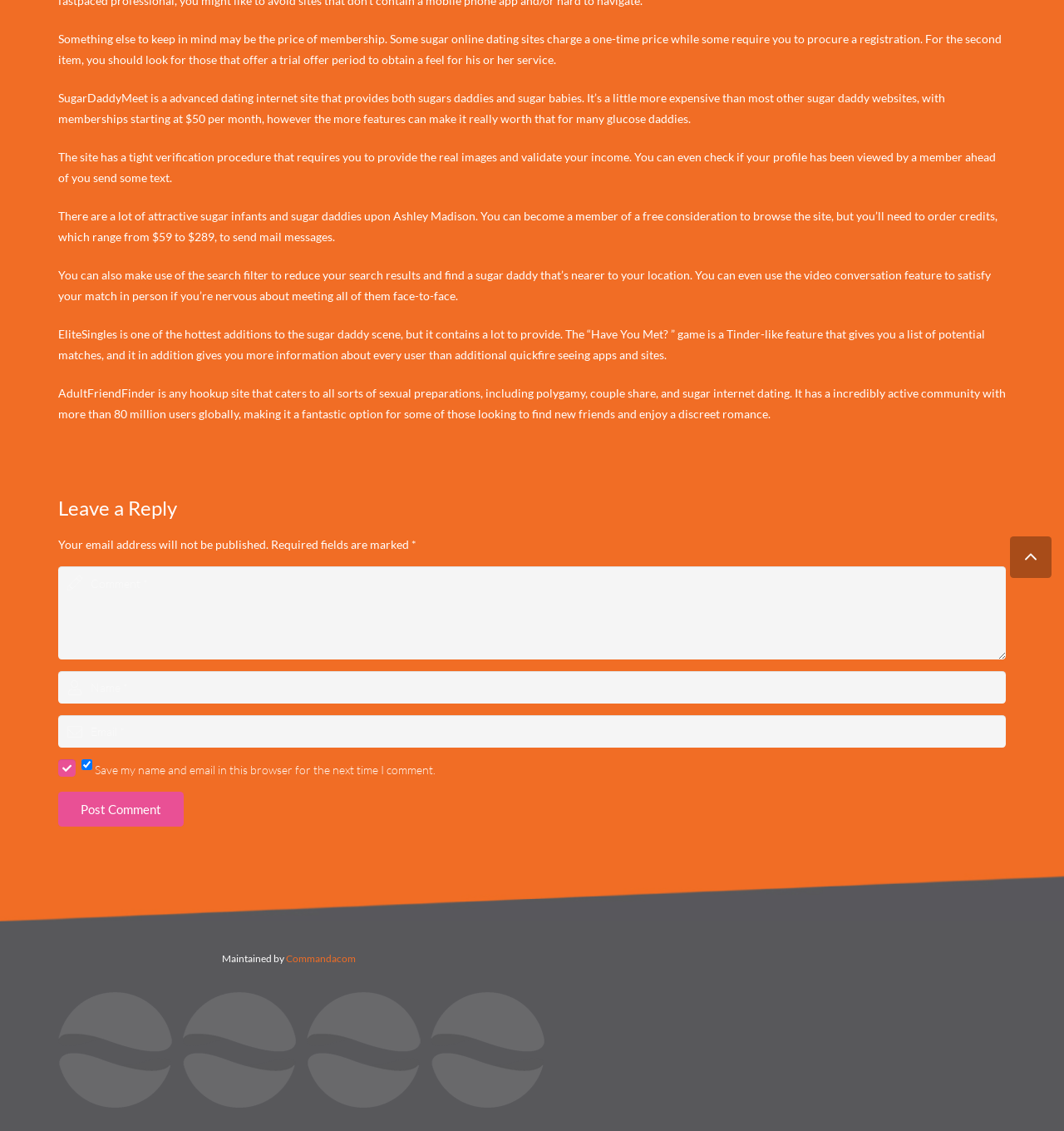Given the element description: "aria-label="email" name="email" placeholder="Email *"", predict the bounding box coordinates of the UI element it refers to, using four float numbers between 0 and 1, i.e., [left, top, right, bottom].

[0.055, 0.632, 0.945, 0.661]